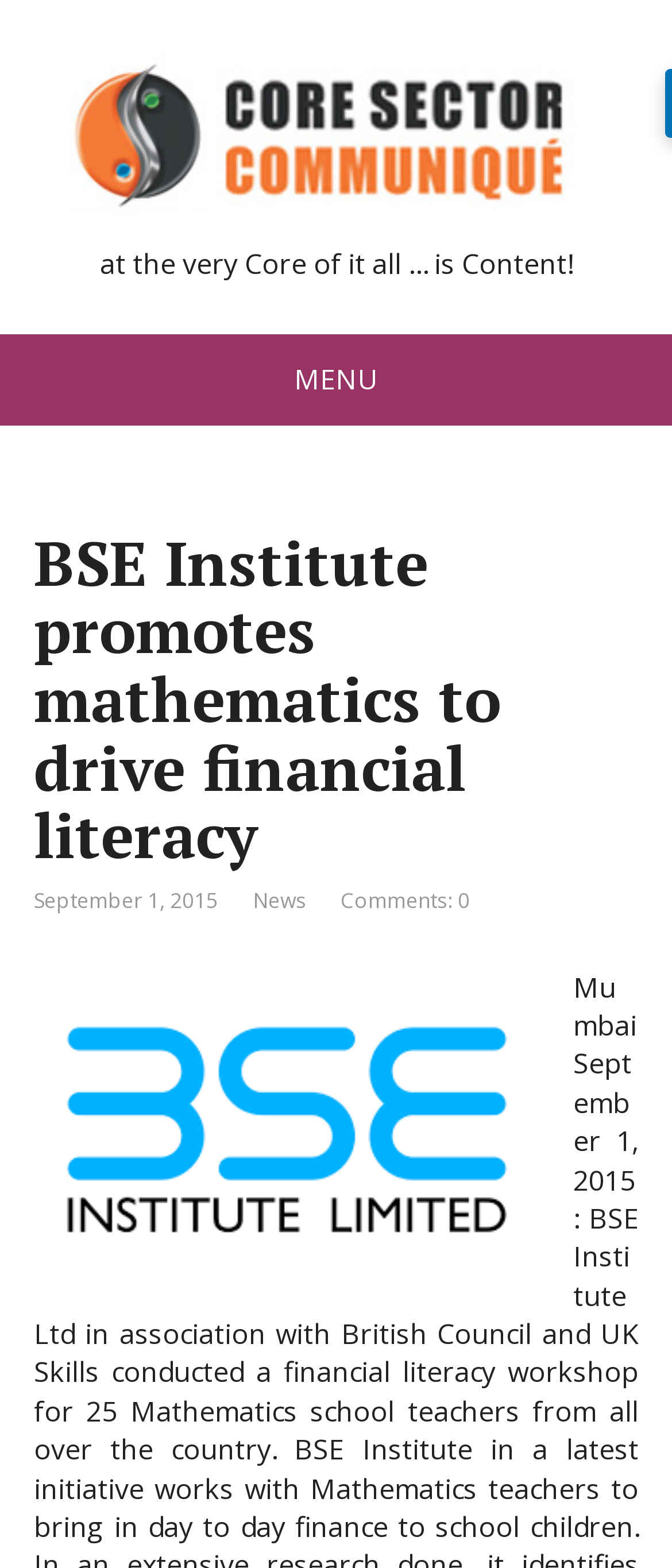Describe all the significant parts and information present on the webpage.

The webpage appears to be a blog or news article page from the BSE Institute, promoting mathematics to drive financial literacy. At the top-left corner, there is a link to "Core Sector Communique" accompanied by an image with the same name. Below this link, there is a static text "at the very Core of it all … is Content!".

On the right side of the page, there is a menu section with the label "MENU". Within this menu, there is a heading that repeats the title "BSE Institute promotes mathematics to drive financial literacy". Below the heading, there is a date "September 1, 2015", followed by two links: "News" and "Comments: 0". The "Comments: 0" link is accompanied by an image of "bse institute" at the bottom-right corner of the page.

There are a total of 3 links and 3 images on the page, with 4 static text elements. The layout is organized, with clear headings and concise text.